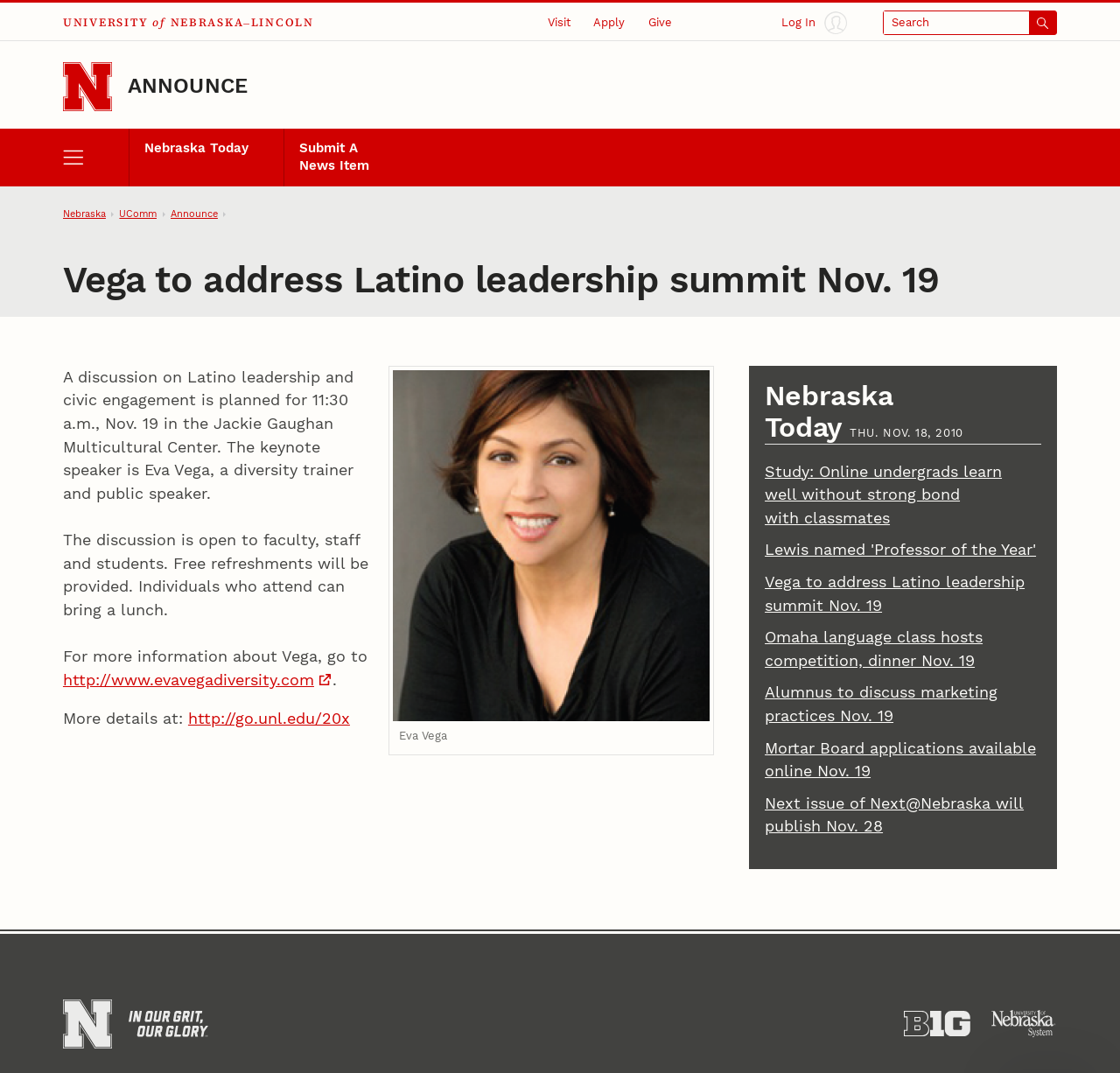Find the bounding box coordinates for the element that must be clicked to complete the instruction: "Read more about Nebraska Today". The coordinates should be four float numbers between 0 and 1, indicated as [left, top, right, bottom].

[0.683, 0.354, 0.797, 0.414]